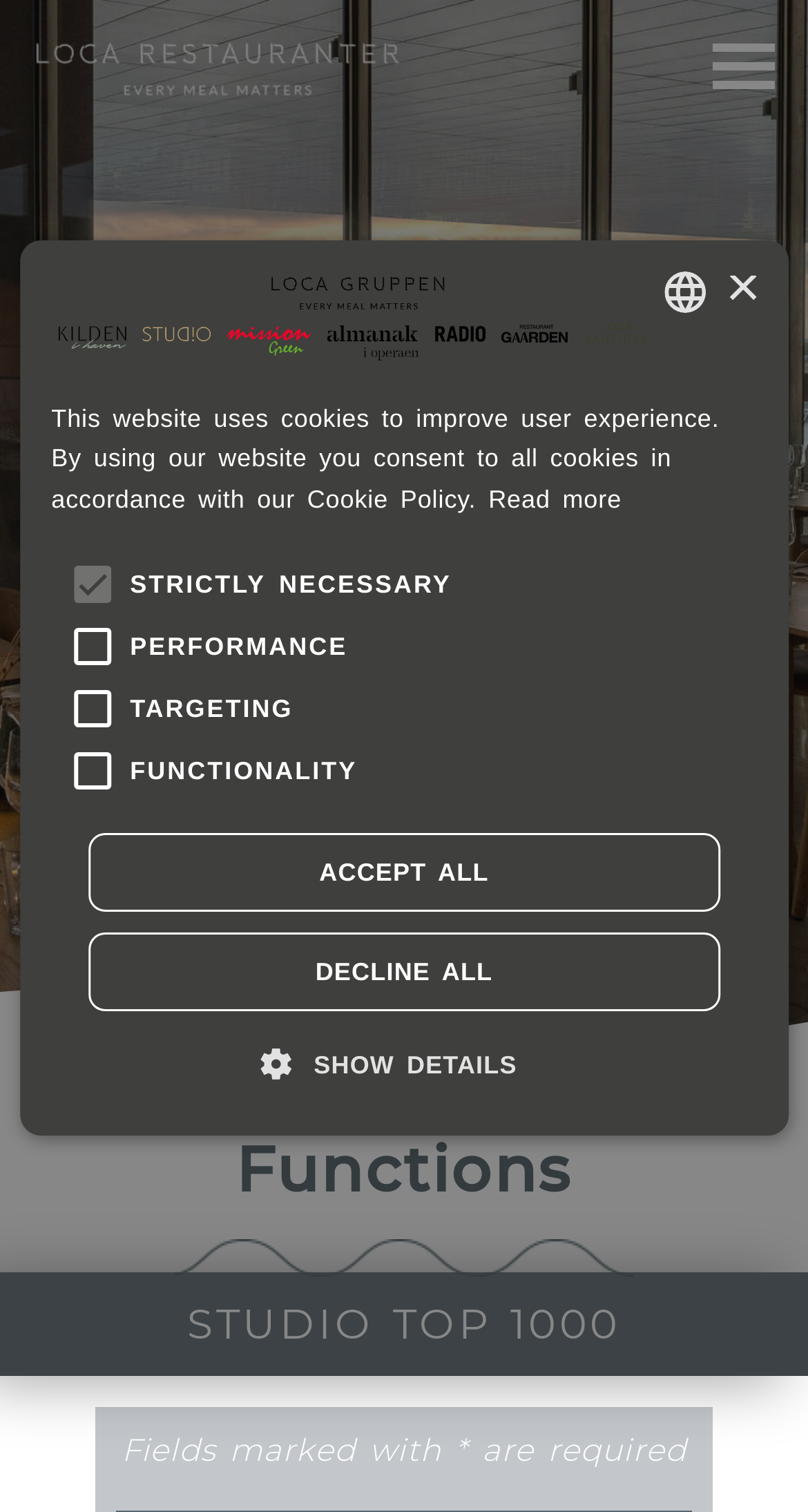Given the element description: "report", predict the bounding box coordinates of this UI element. The coordinates must be four float numbers between 0 and 1, given as [left, top, right, bottom].

[0.478, 0.783, 0.558, 0.802]